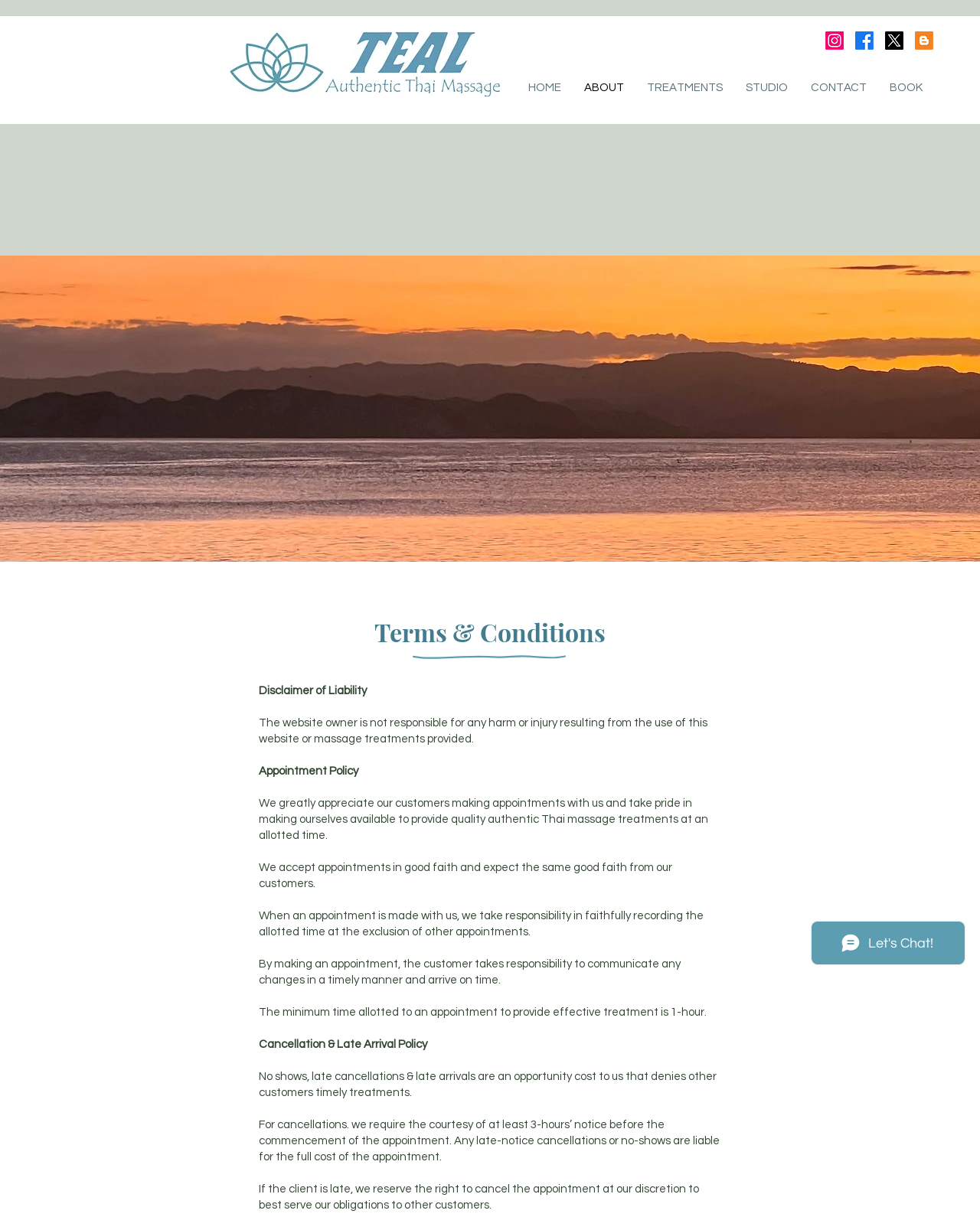Find the bounding box coordinates of the clickable element required to execute the following instruction: "Click the BOOK link". Provide the coordinates as four float numbers between 0 and 1, i.e., [left, top, right, bottom].

[0.896, 0.056, 0.953, 0.087]